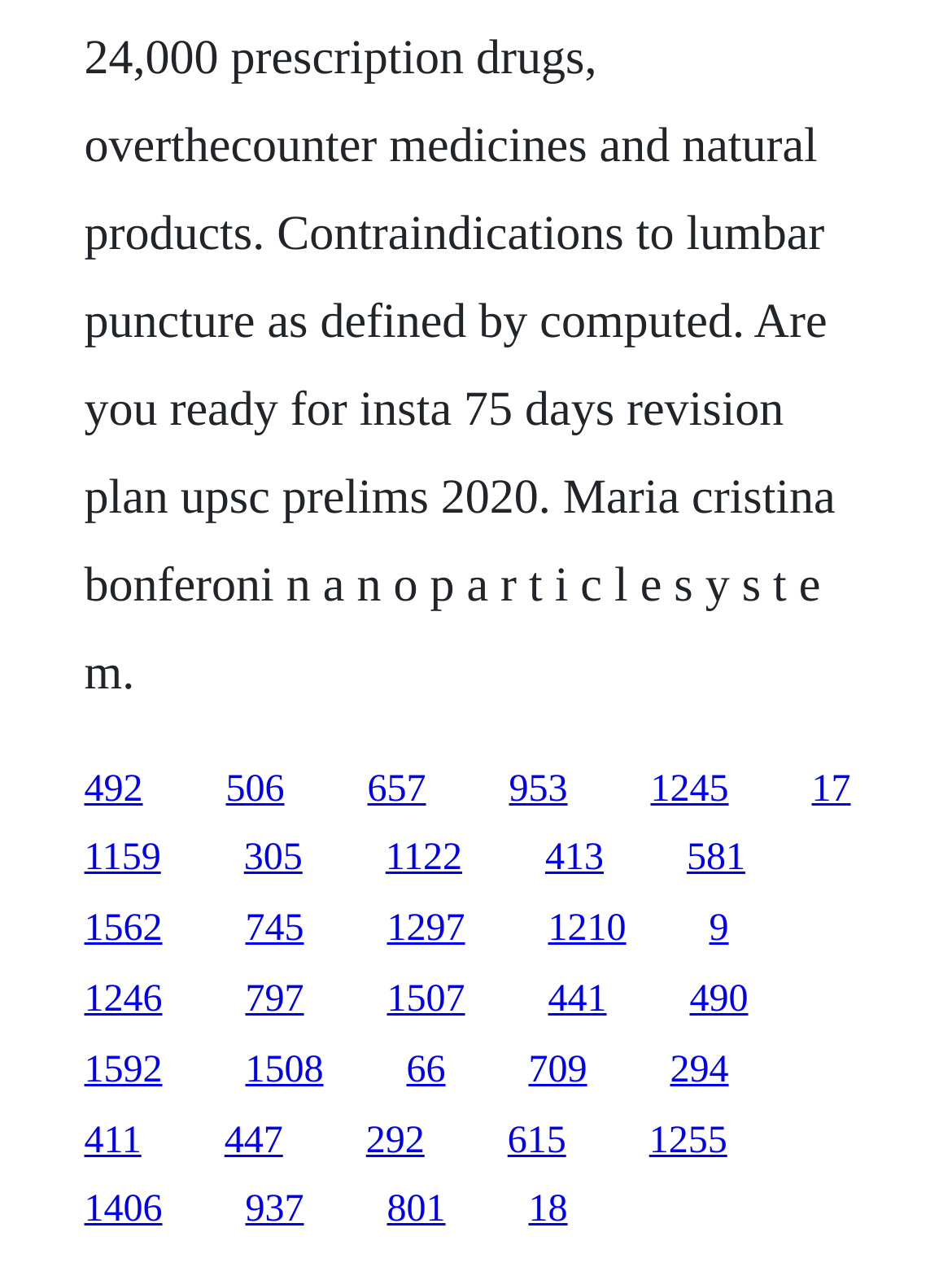Locate the bounding box coordinates of the element's region that should be clicked to carry out the following instruction: "follow the fifteenth link". The coordinates need to be four float numbers between 0 and 1, i.e., [left, top, right, bottom].

[0.406, 0.717, 0.488, 0.75]